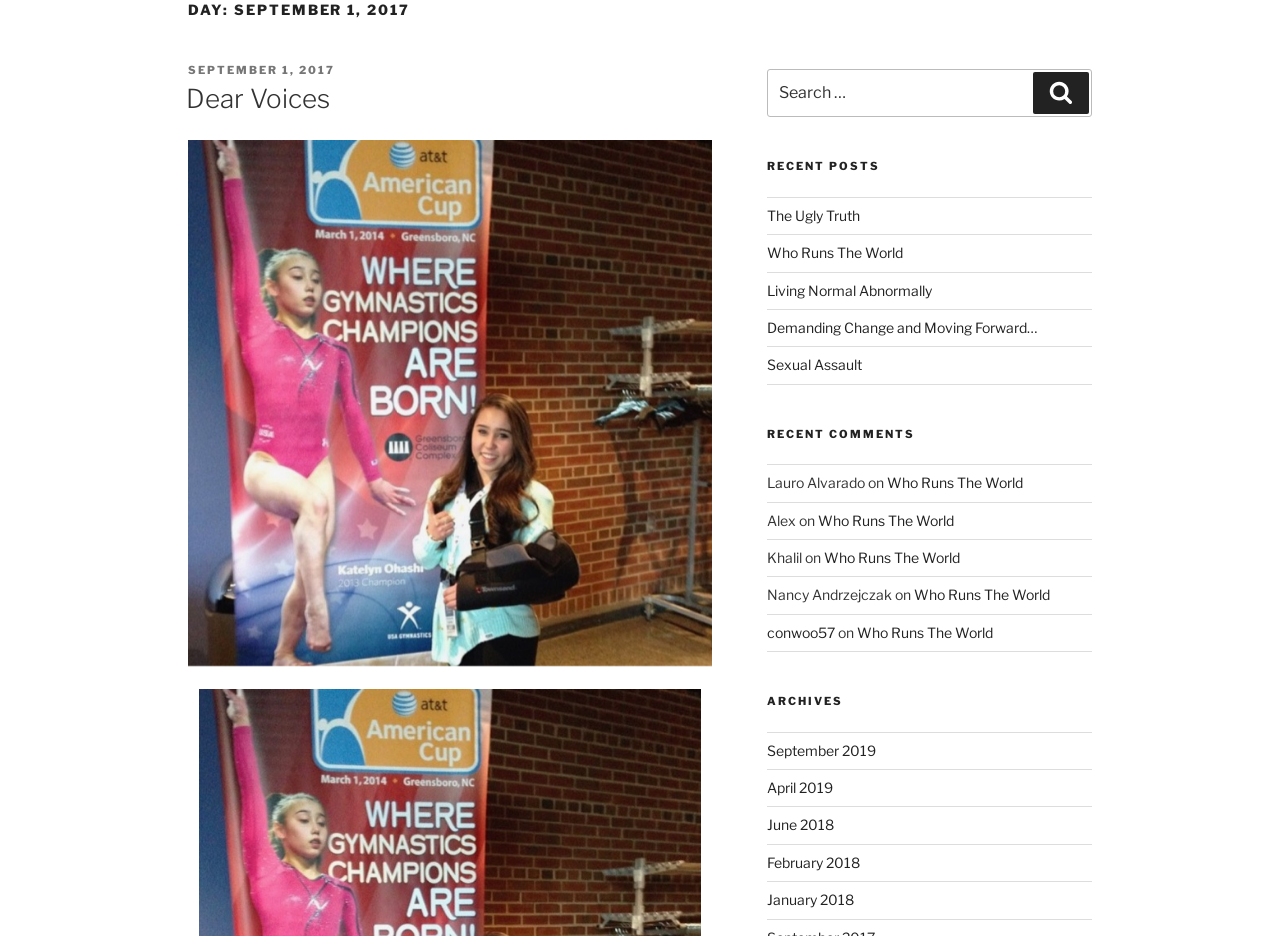Locate the bounding box of the UI element described in the following text: "Demanding Change and Moving Forward…".

[0.599, 0.341, 0.81, 0.359]